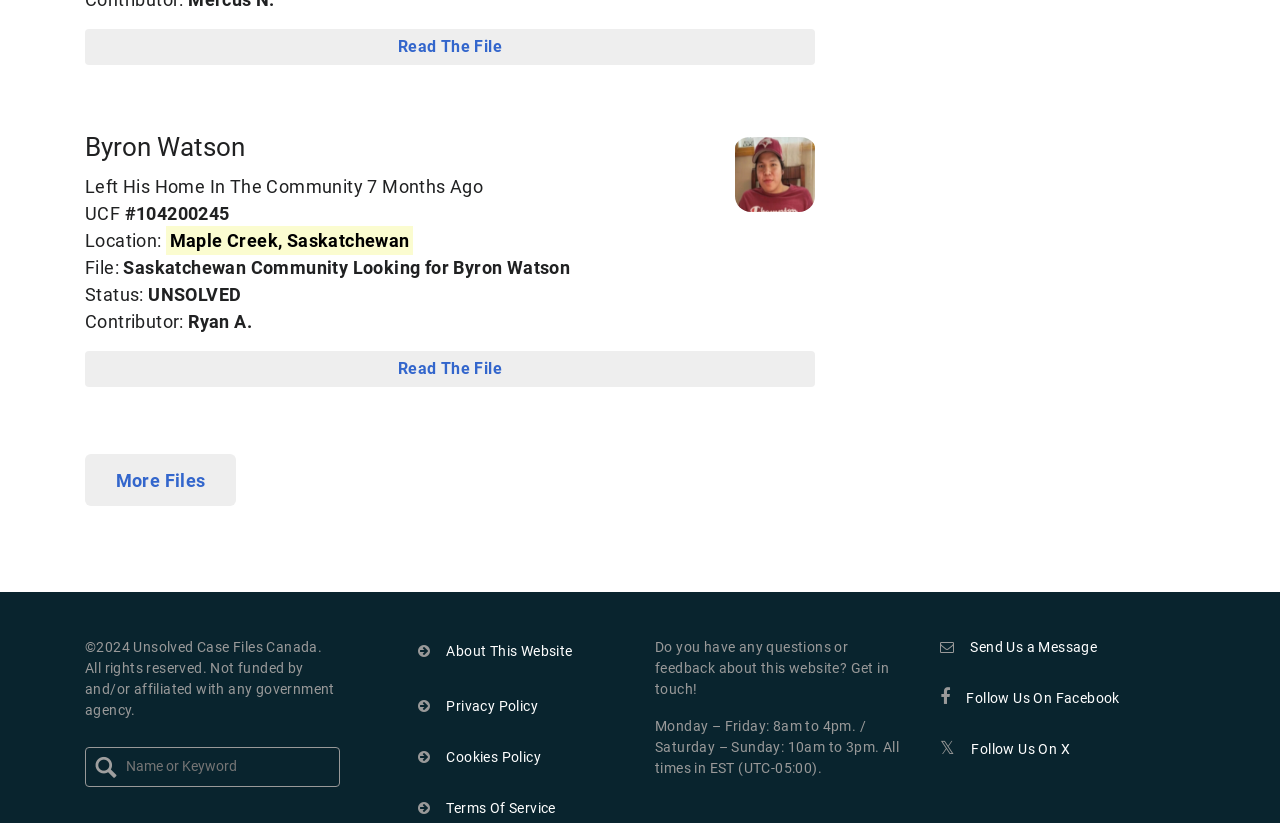For the following element description, predict the bounding box coordinates in the format (top-left x, top-left y, bottom-right x, bottom-right y). All values should be floating point numbers between 0 and 1. Description: Follow Us On Facebook

[0.734, 0.836, 0.875, 0.861]